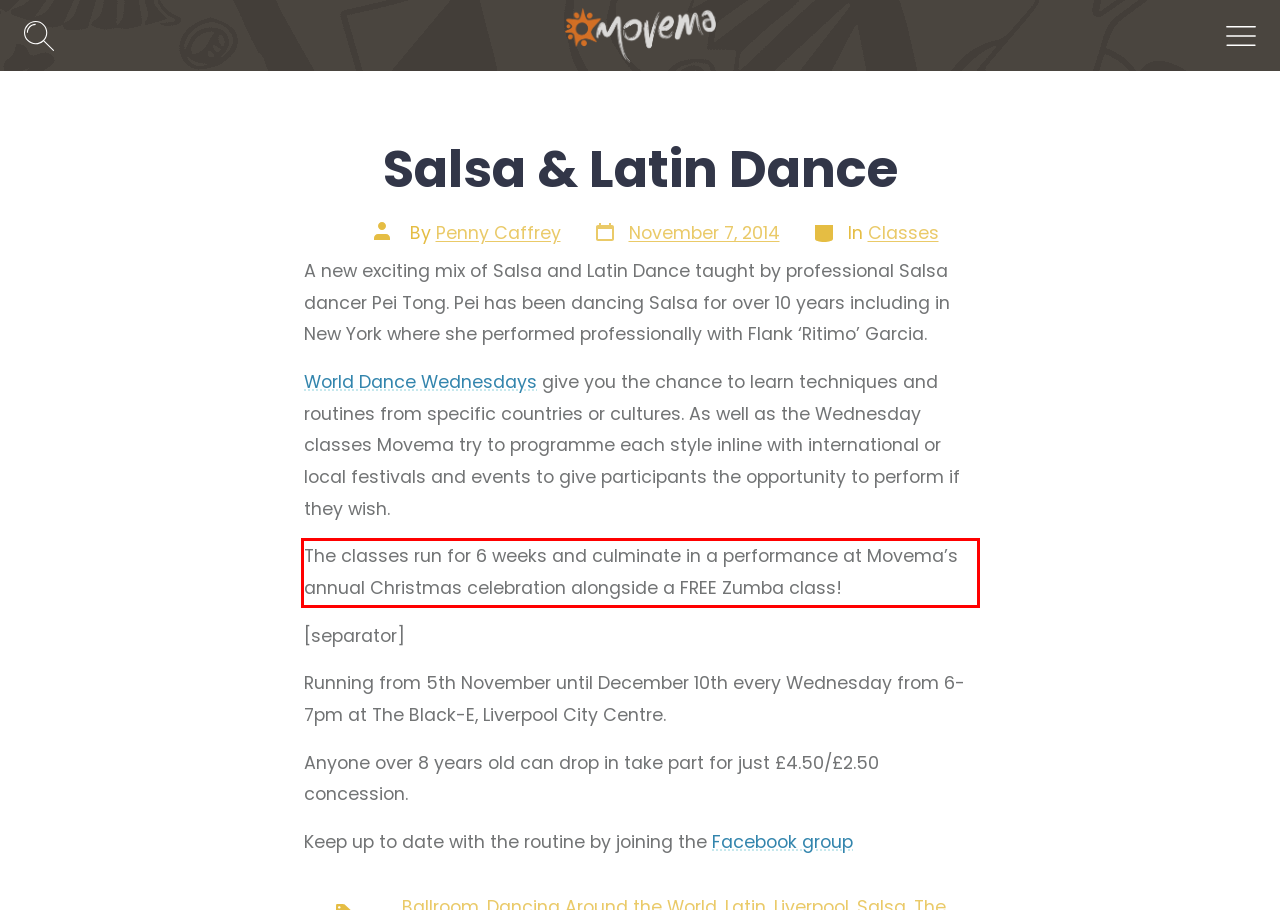Within the provided webpage screenshot, find the red rectangle bounding box and perform OCR to obtain the text content.

The classes run for 6 weeks and culminate in a performance at Movema’s annual Christmas celebration alongside a FREE Zumba class!